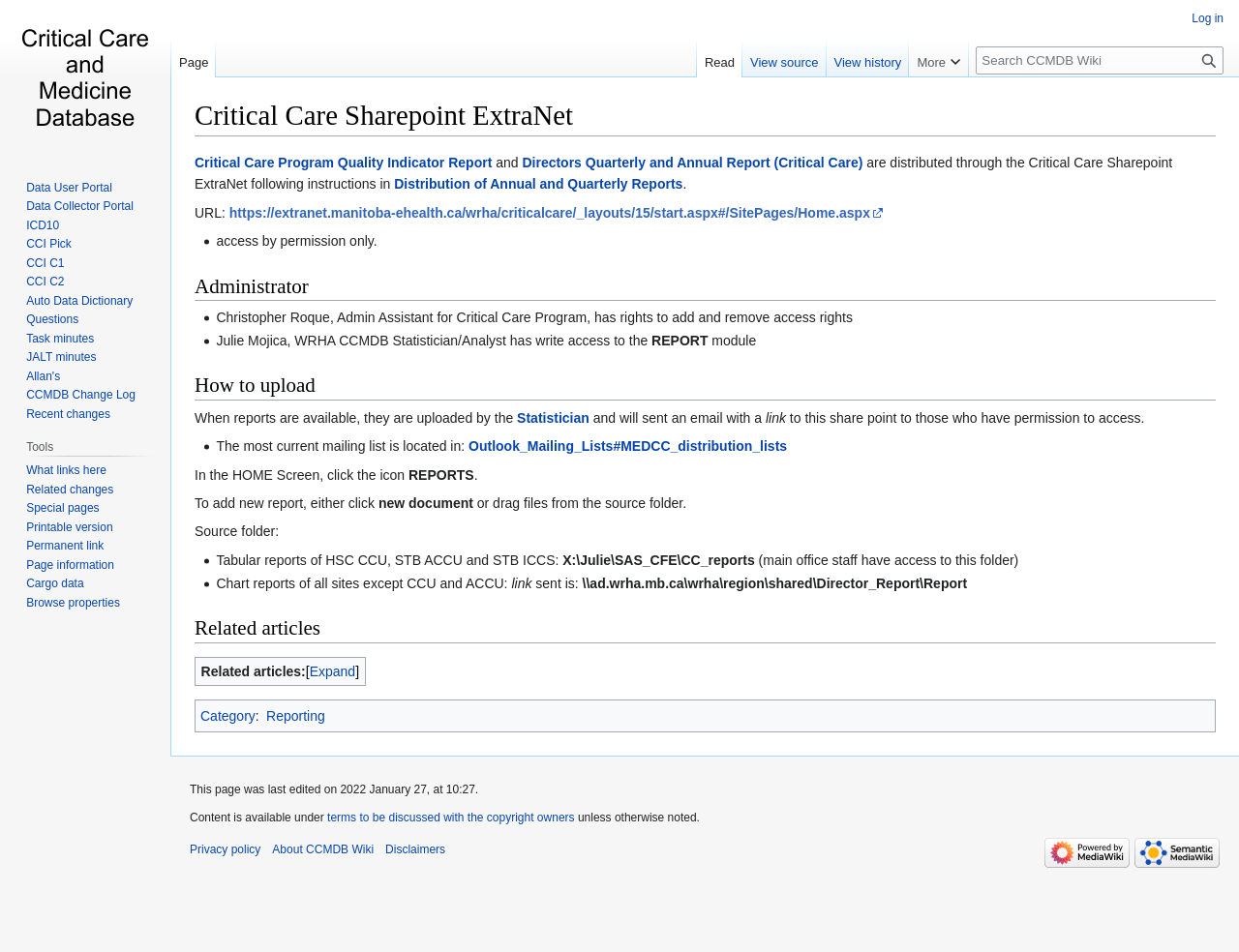How do users upload reports to the Sharepoint?
Please provide a single word or phrase as your answer based on the screenshot.

Through the HOME Screen